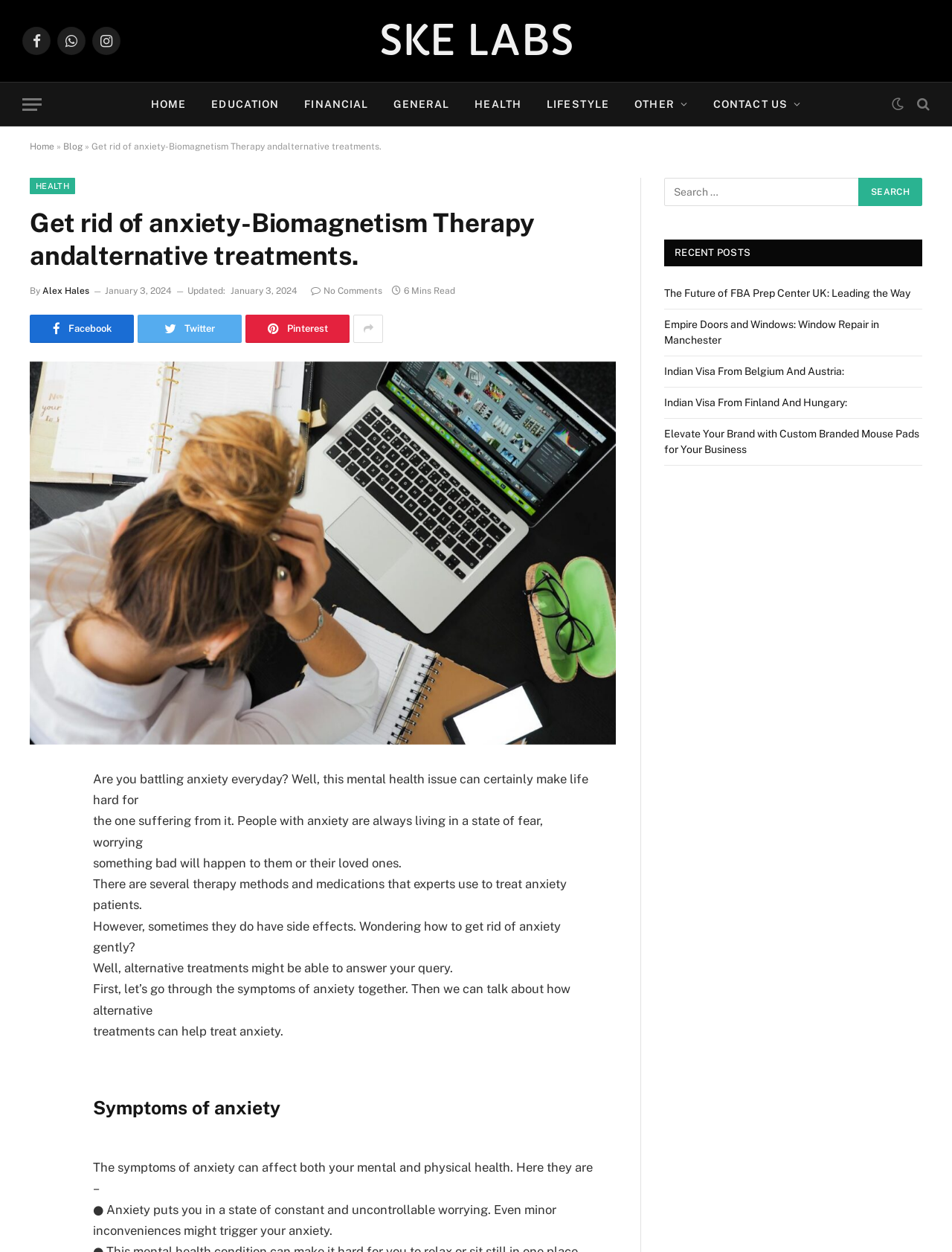What is the author of this article?
Examine the image and give a concise answer in one word or a short phrase.

Alex Hales